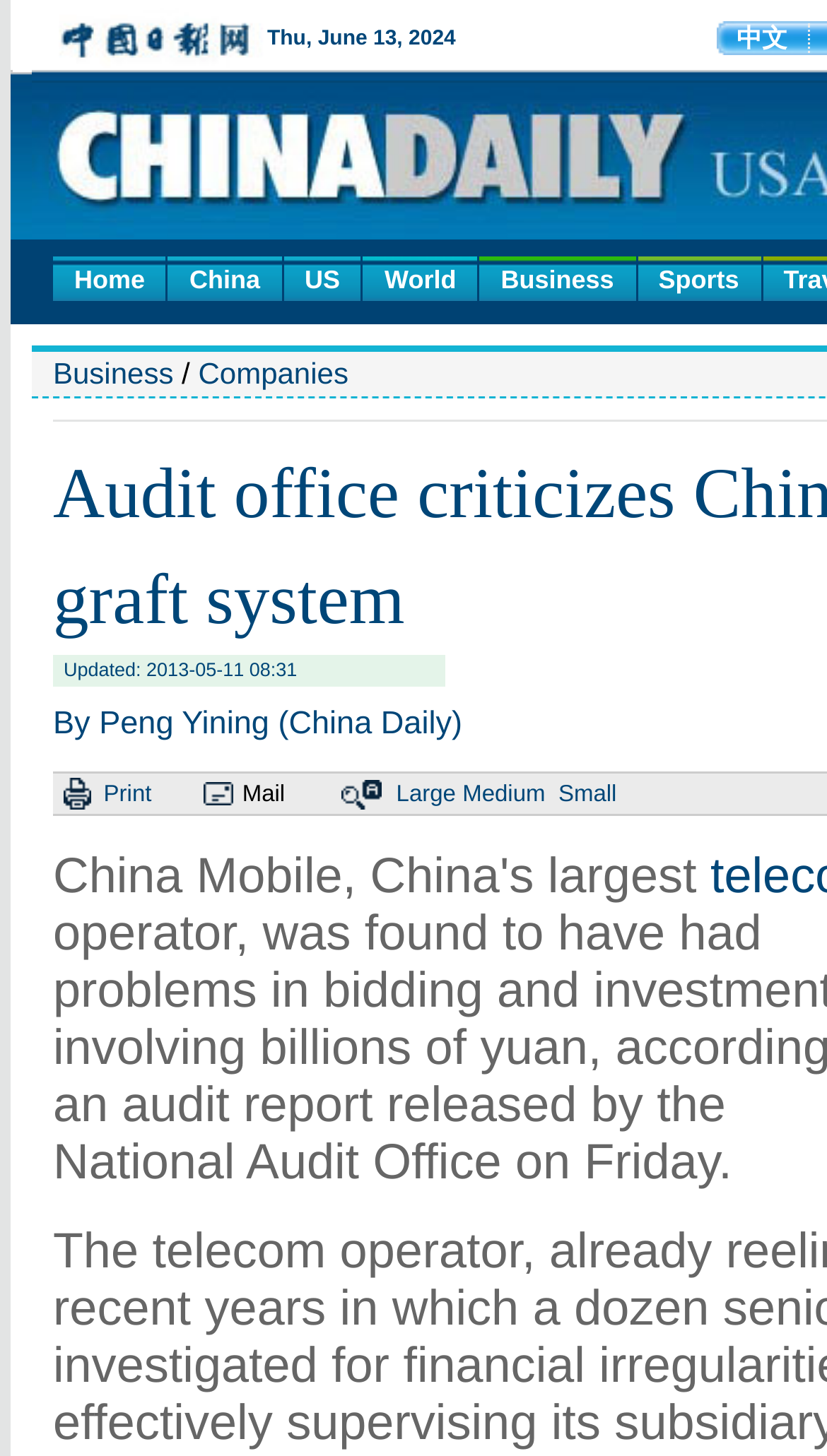Locate and provide the bounding box coordinates for the HTML element that matches this description: "World".

[0.439, 0.176, 0.577, 0.207]